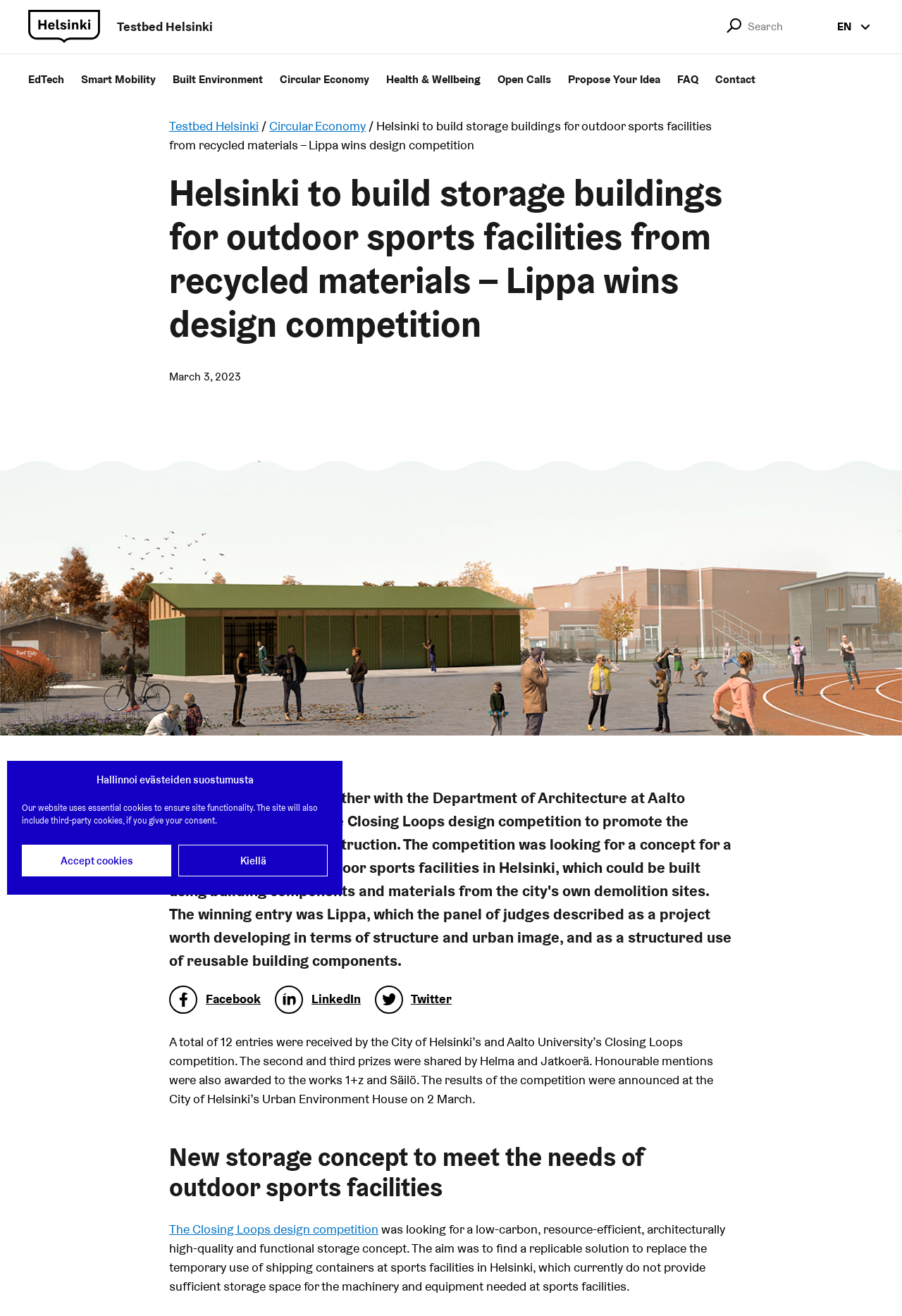Point out the bounding box coordinates of the section to click in order to follow this instruction: "Search for something".

[0.829, 0.009, 0.907, 0.032]